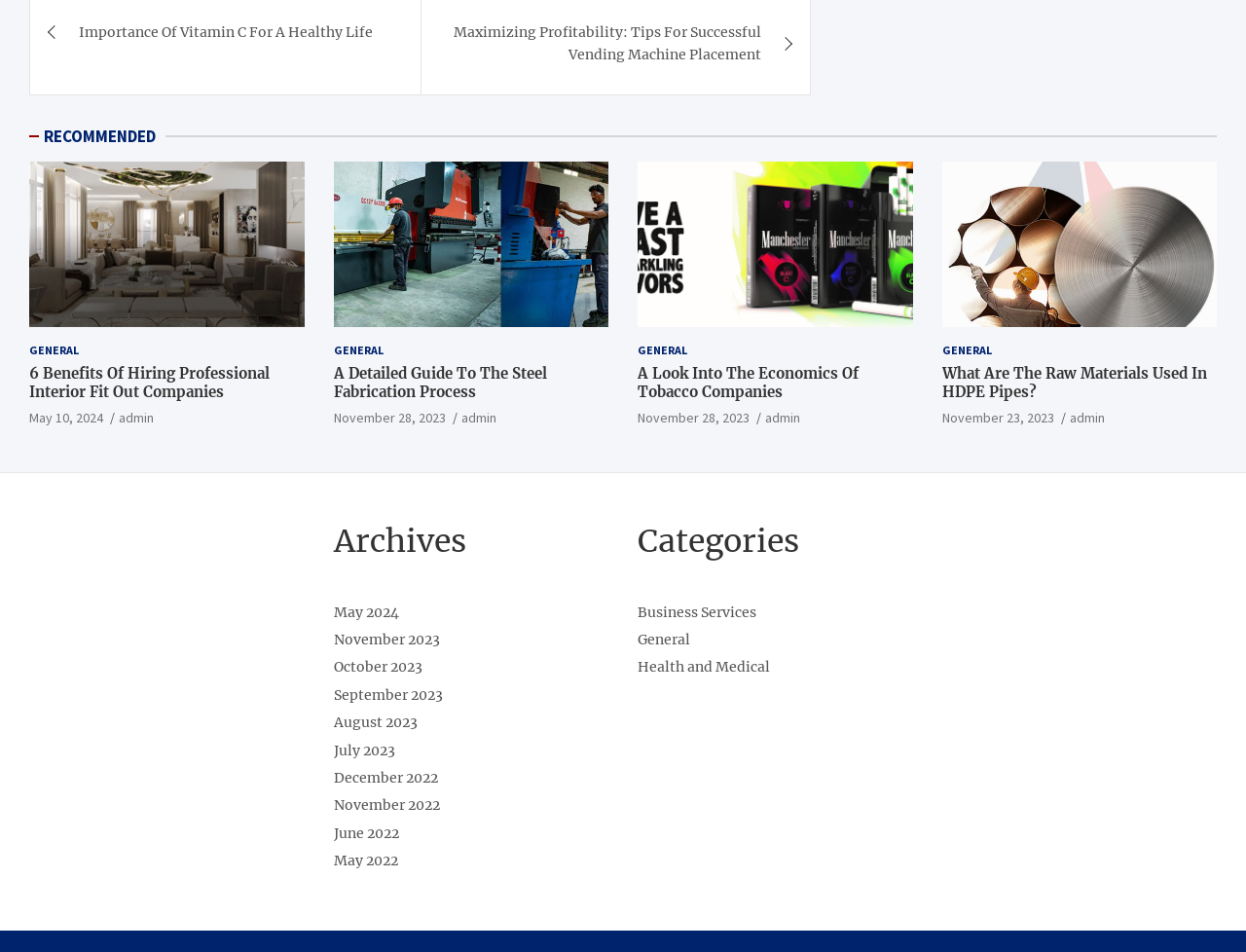Find the coordinates for the bounding box of the element with this description: "Health and Medical".

[0.512, 0.692, 0.618, 0.71]